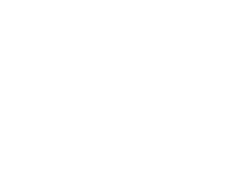What type of news does the logo represent?
Based on the image, answer the question with a single word or brief phrase.

Blockchain news